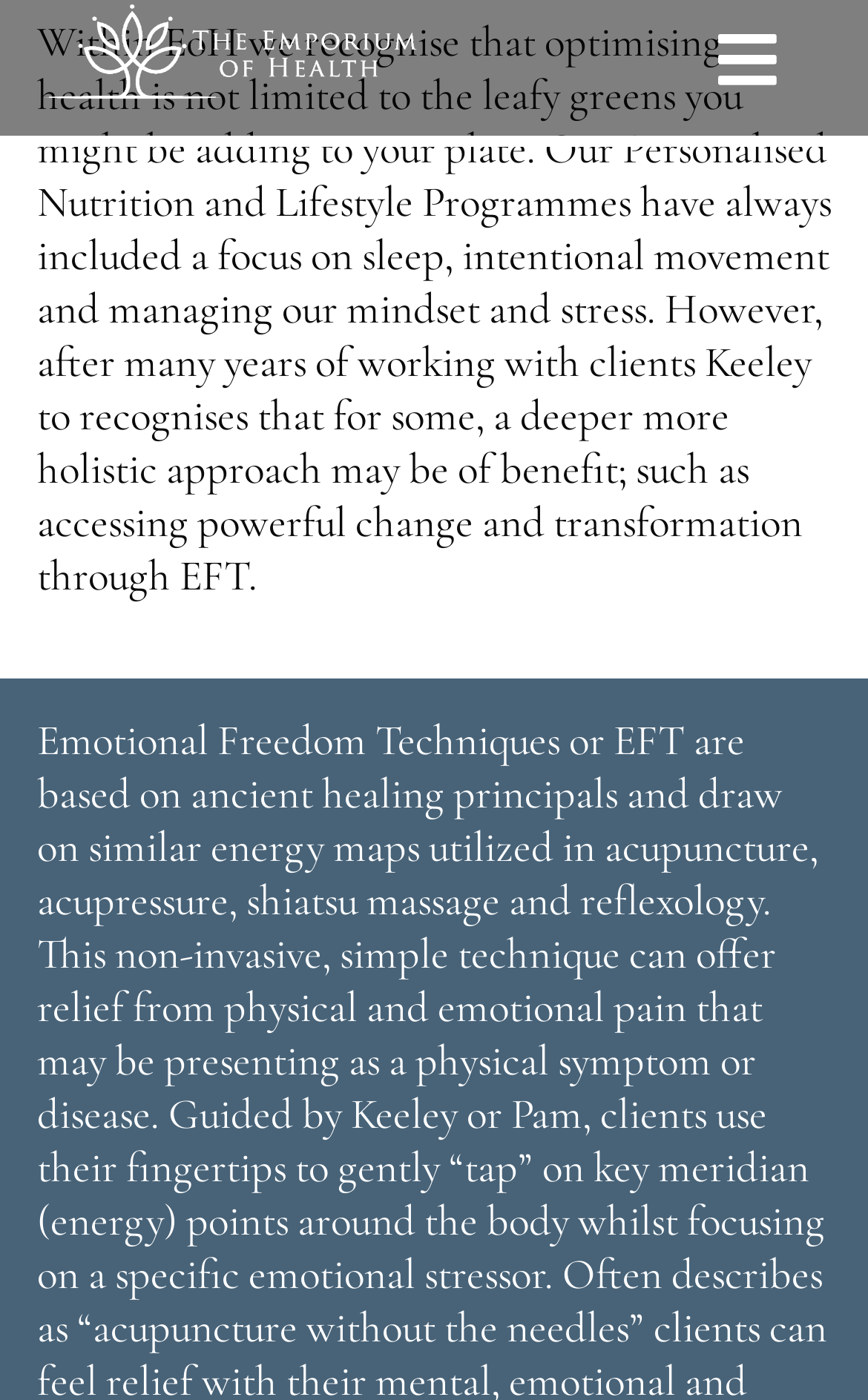What is the focus of the Personalised Nutrition and Lifestyle Programmes?
Using the image as a reference, give an elaborate response to the question.

The focus of the Personalised Nutrition and Lifestyle Programmes can be determined by reading the StaticText element, which mentions that the programmes have always included a focus on sleep, intentional movement, and managing our mindset and stress.